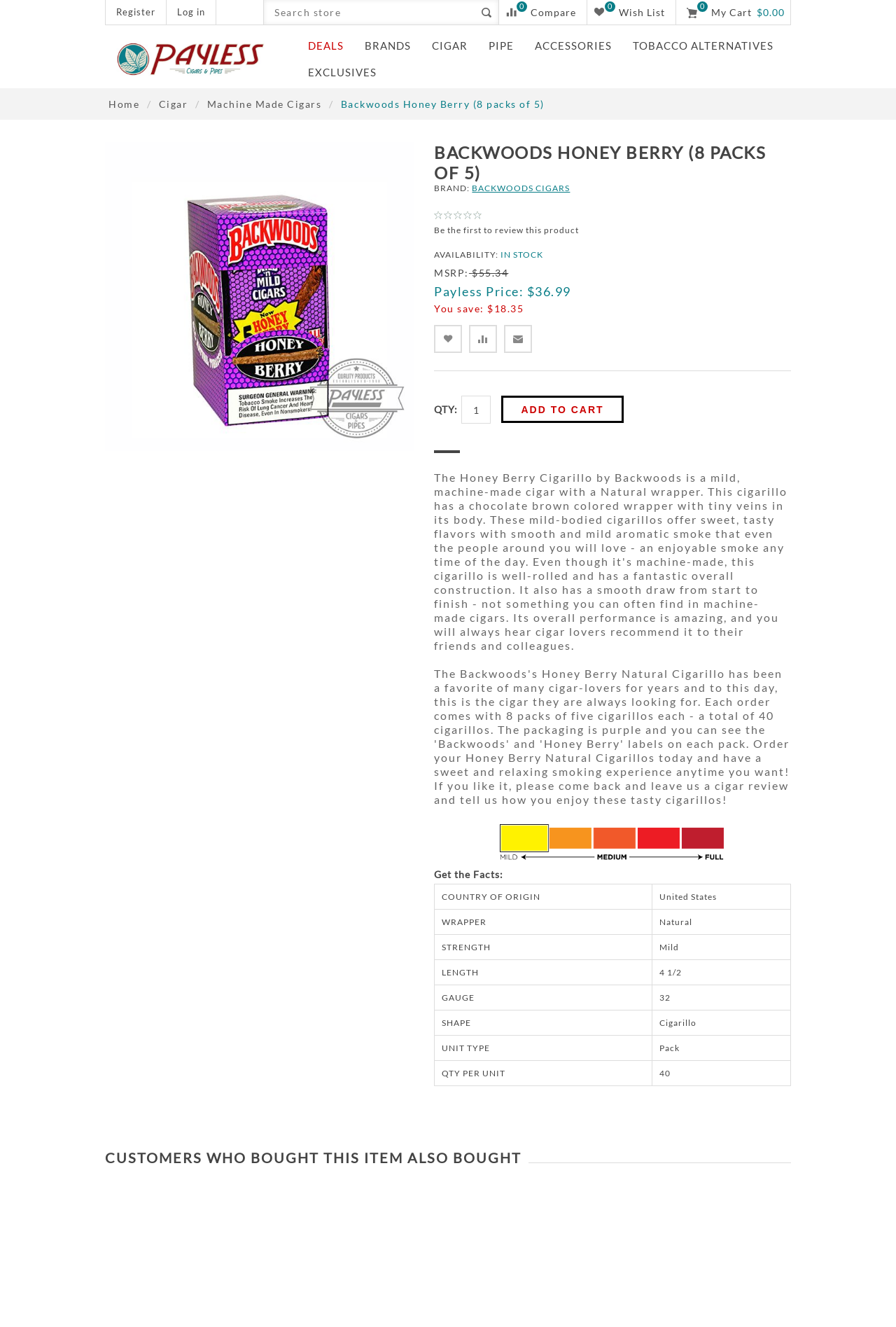Extract the bounding box coordinates for the UI element described as: "0 Wish List".

[0.655, 0.0, 0.754, 0.018]